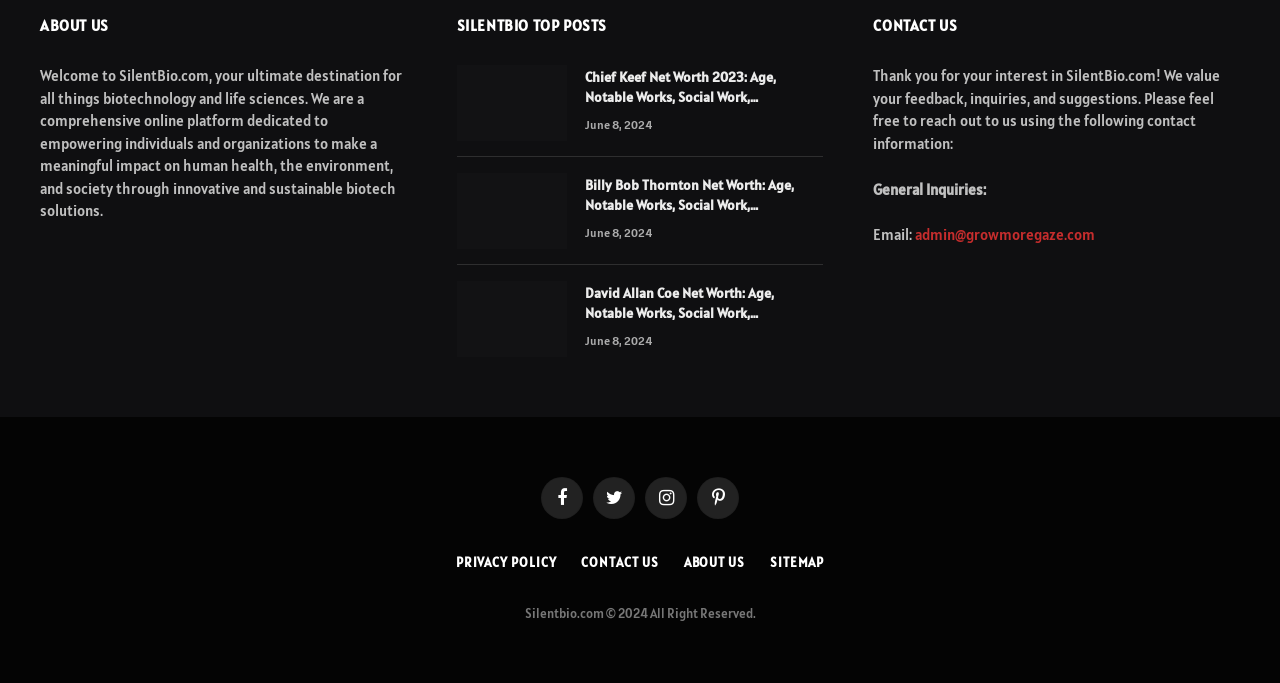Identify the coordinates of the bounding box for the element that must be clicked to accomplish the instruction: "Read the Privacy Policy".

[0.356, 0.812, 0.435, 0.837]